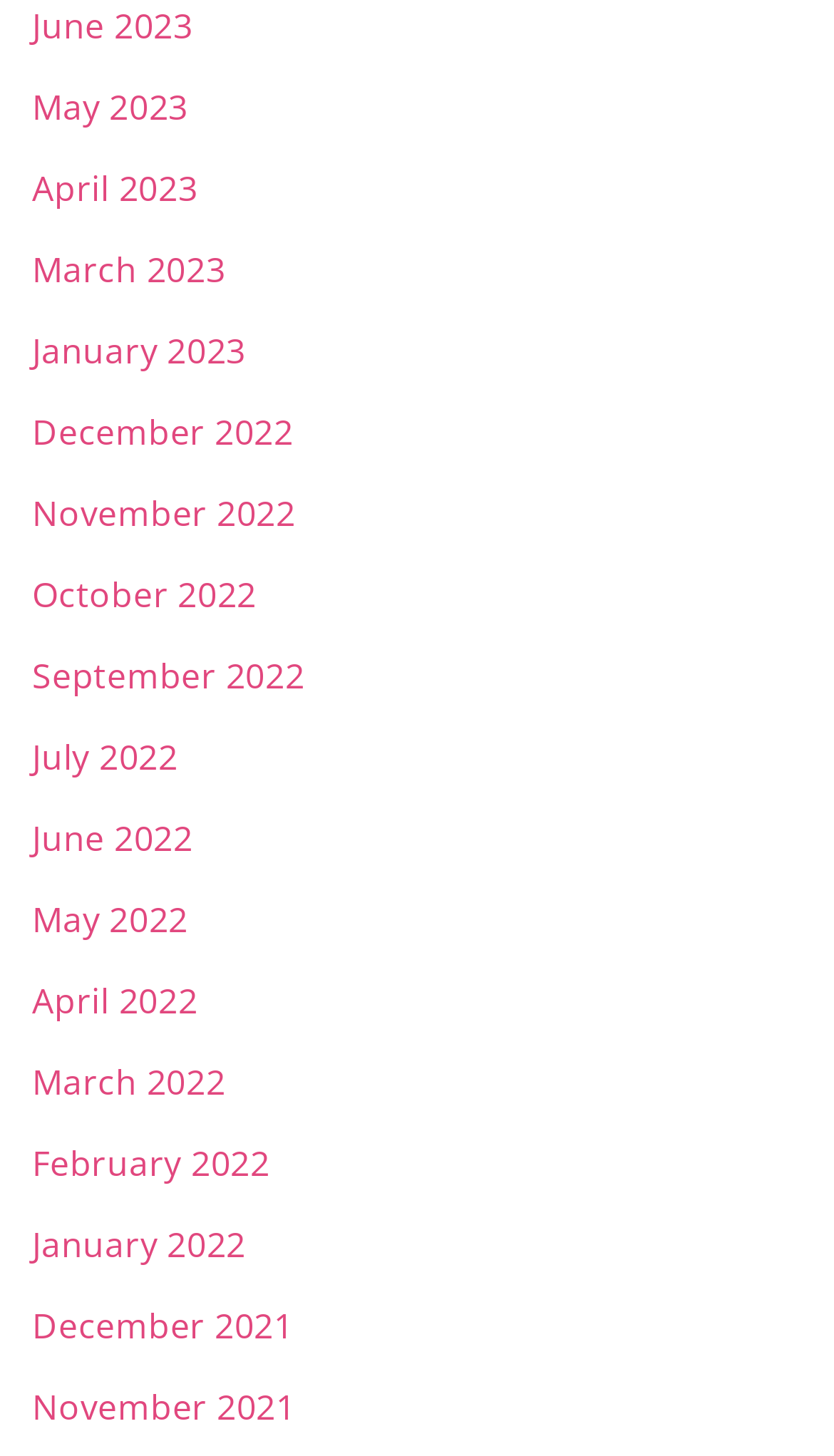Please determine the bounding box coordinates of the clickable area required to carry out the following instruction: "view December 2021". The coordinates must be four float numbers between 0 and 1, represented as [left, top, right, bottom].

[0.038, 0.895, 0.352, 0.927]